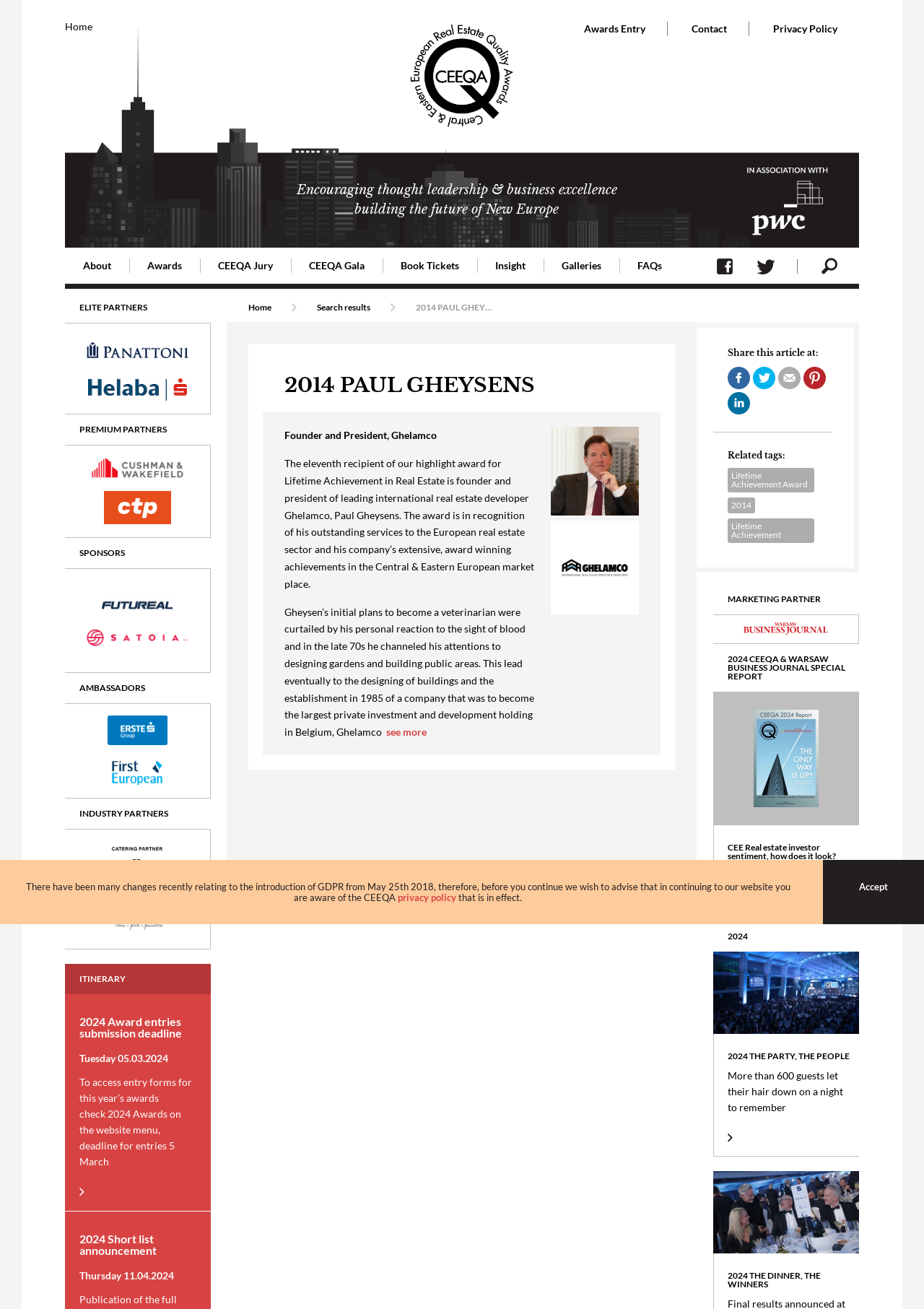Determine the bounding box coordinates for the area that needs to be clicked to fulfill this task: "Explore 2024 CEEQA Jury". The coordinates must be given as four float numbers between 0 and 1, i.e., [left, top, right, bottom].

[0.388, 0.342, 0.577, 0.363]